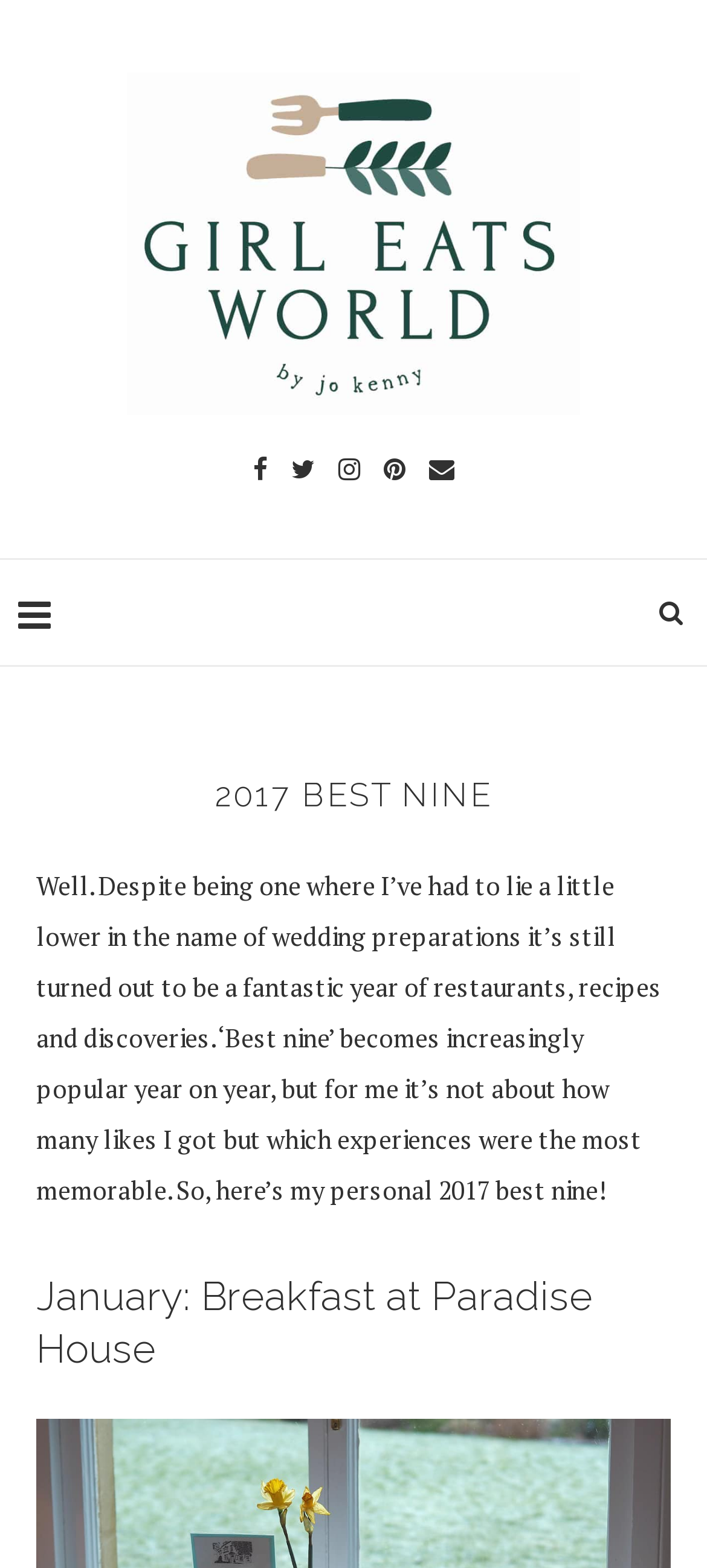Provide a single word or phrase answer to the question: 
What is the first month mentioned in the blog post?

January